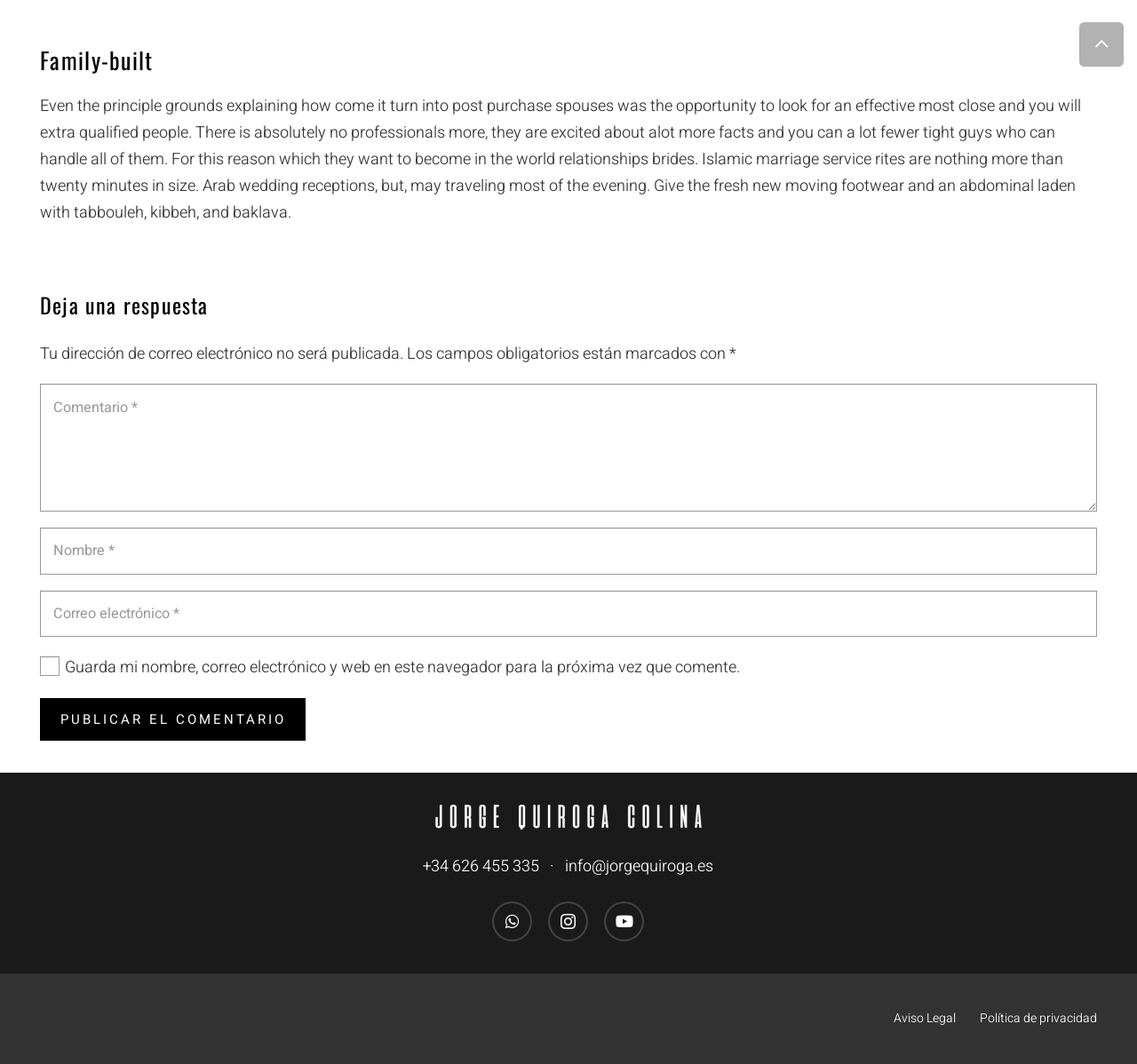What is the required information to leave a comment?
Refer to the image and provide a concise answer in one word or phrase.

Name, email, and comment